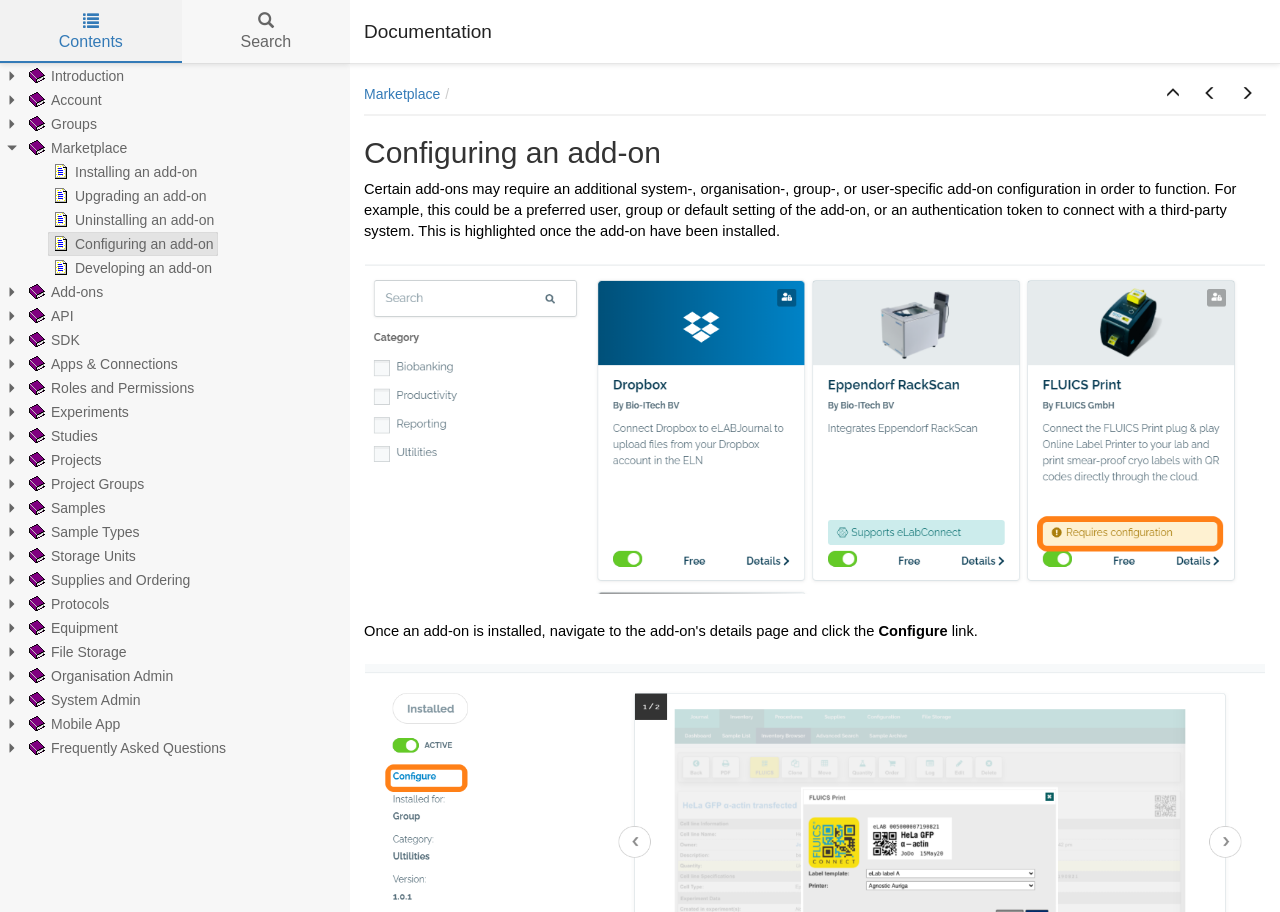Please specify the bounding box coordinates of the region to click in order to perform the following instruction: "Search".

[0.142, 0.0, 0.273, 0.069]